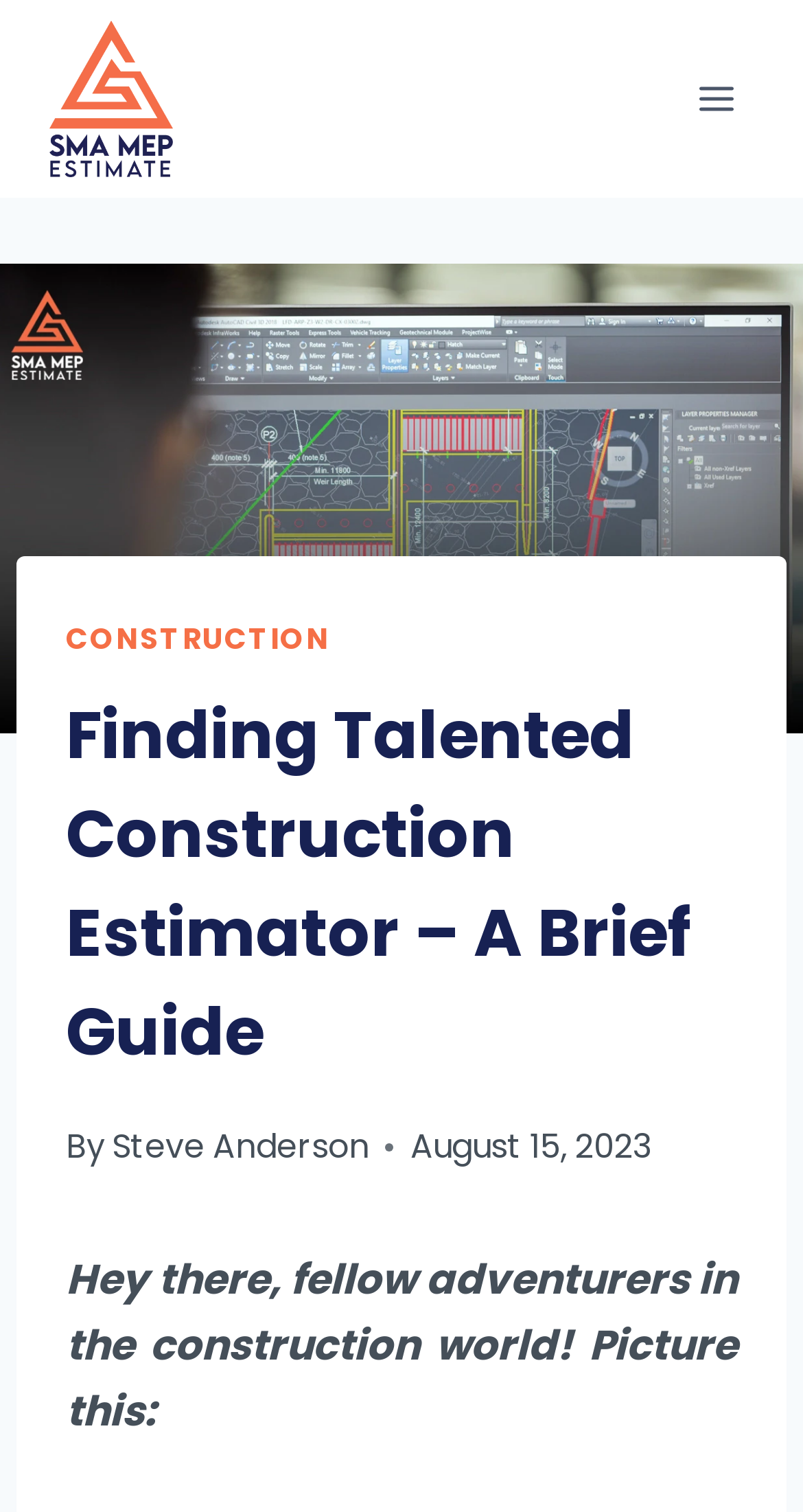Use a single word or phrase to answer the question:
What is the logo on the top left corner?

SMAMEP Logo